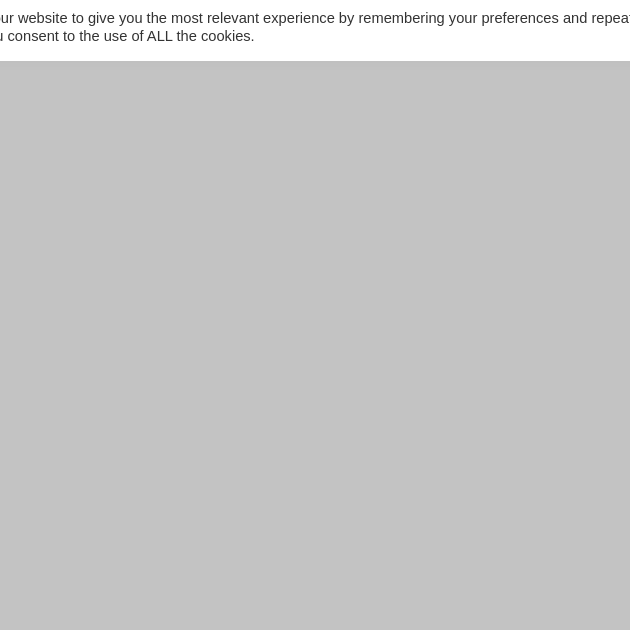Provide a comprehensive description of the image.

This image features the HP LaserJet Pro P1108 Driver for Mac OS, showcasing the software installer that facilitates the installation of the printer driver—equivalent to the solution provided by the original Driver CD. The driver is intended for users who have recently purchased the HP LaserJet P1108 printer, ensuring an easy setup process. It is essential for users to have an active internet connection to utilize the installer effectively. This document likely forms part of a support page that provides additional details, including system requirements, version information, and download options for different operating systems.